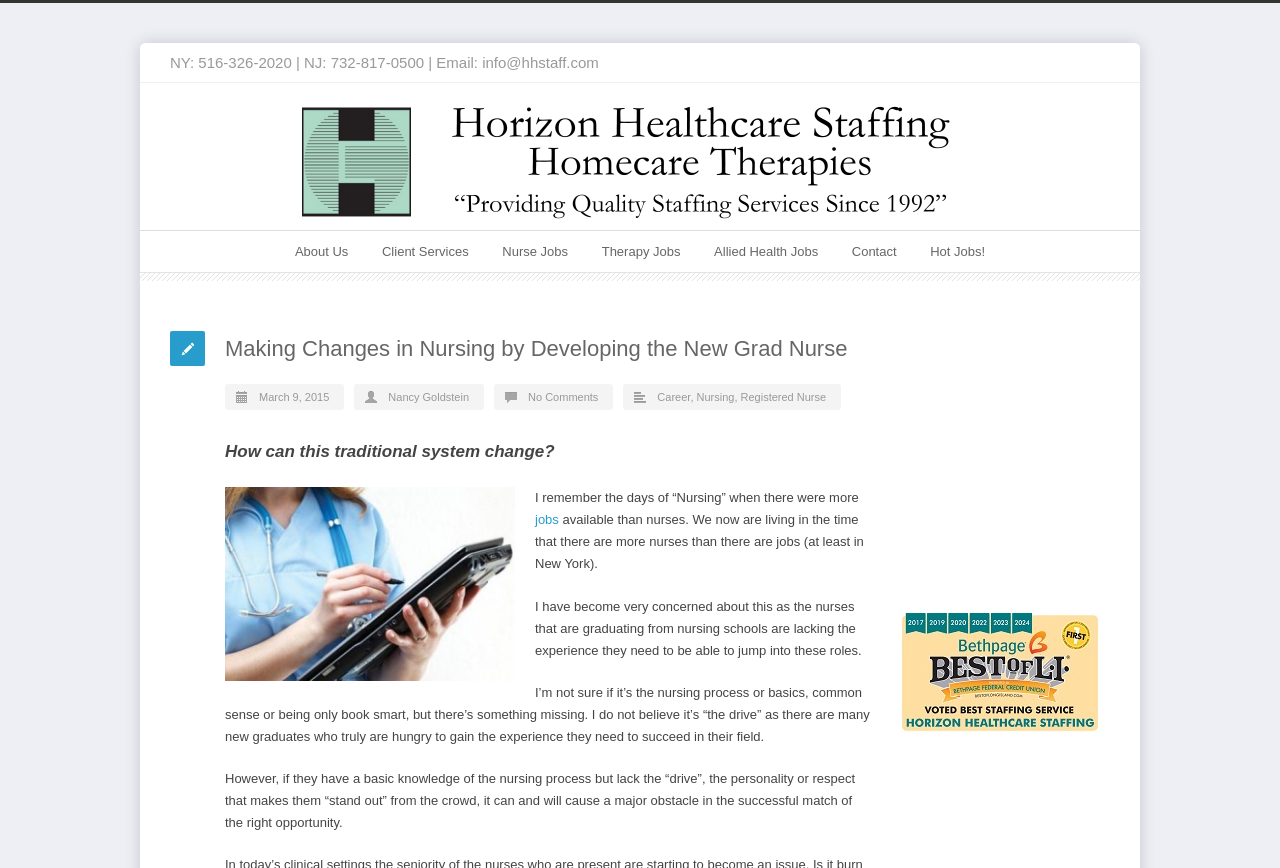What is the date of the article?
Give a thorough and detailed response to the question.

I found the date of the article by looking at the section below the heading, where the date 'March 9, 2015' is listed.